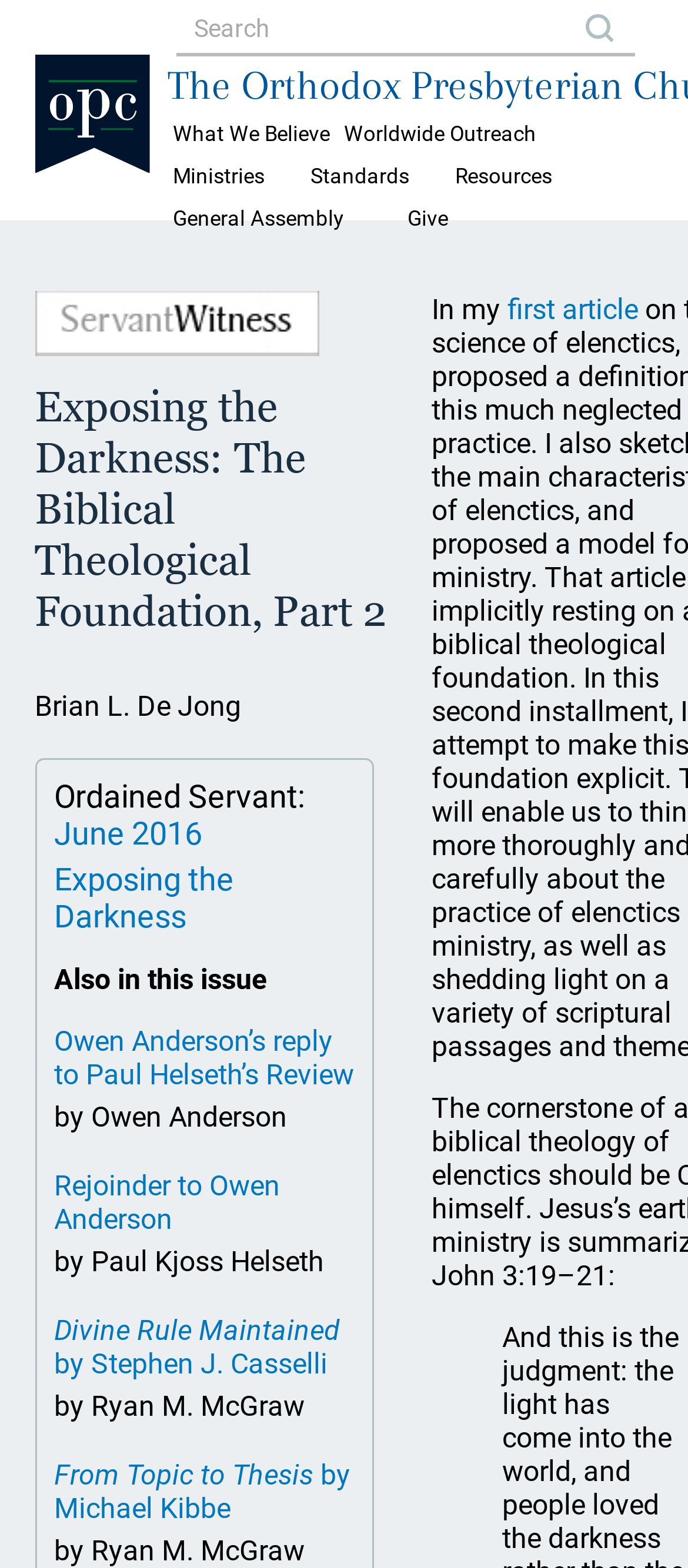Answer the question with a brief word or phrase:
What is the name of the church?

Orthodox Presbyterian Church